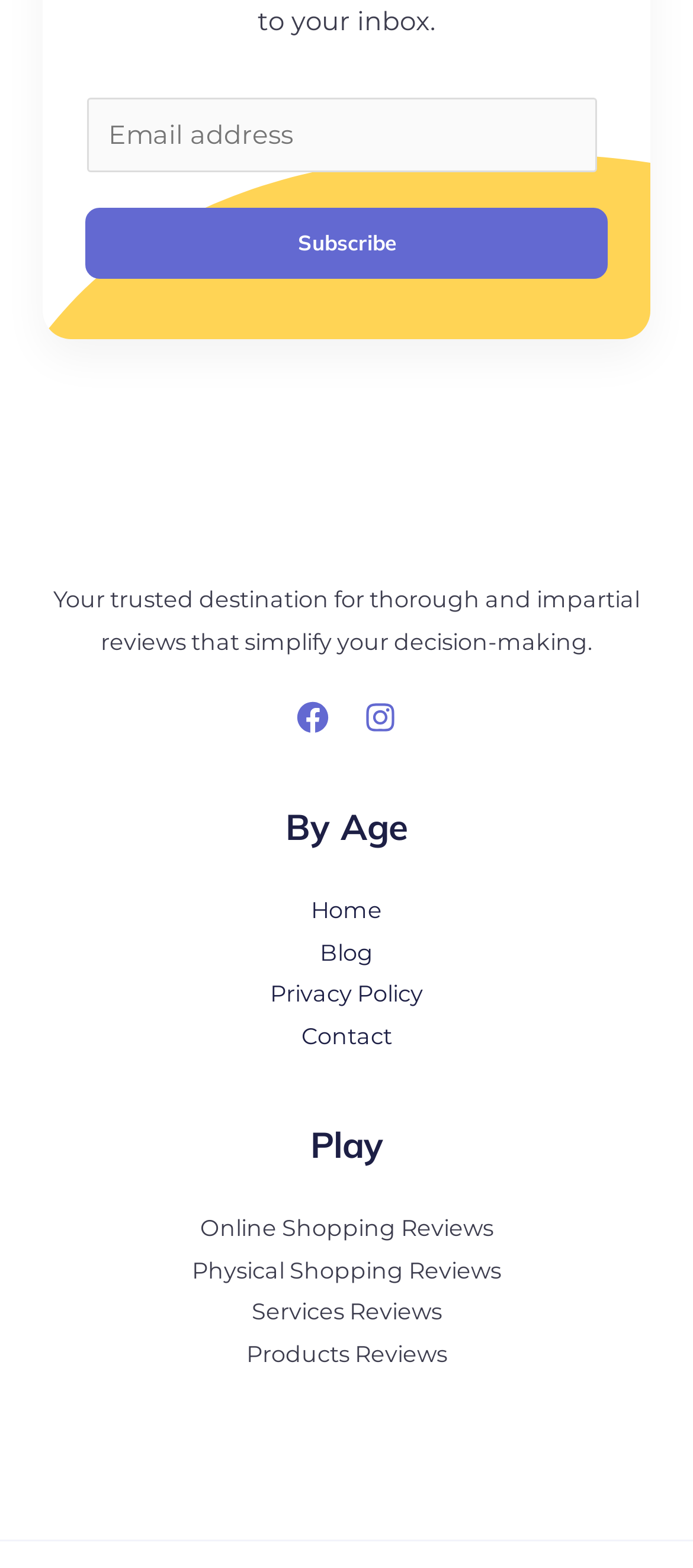Could you determine the bounding box coordinates of the clickable element to complete the instruction: "Visit Facebook page"? Provide the coordinates as four float numbers between 0 and 1, i.e., [left, top, right, bottom].

[0.428, 0.447, 0.474, 0.468]